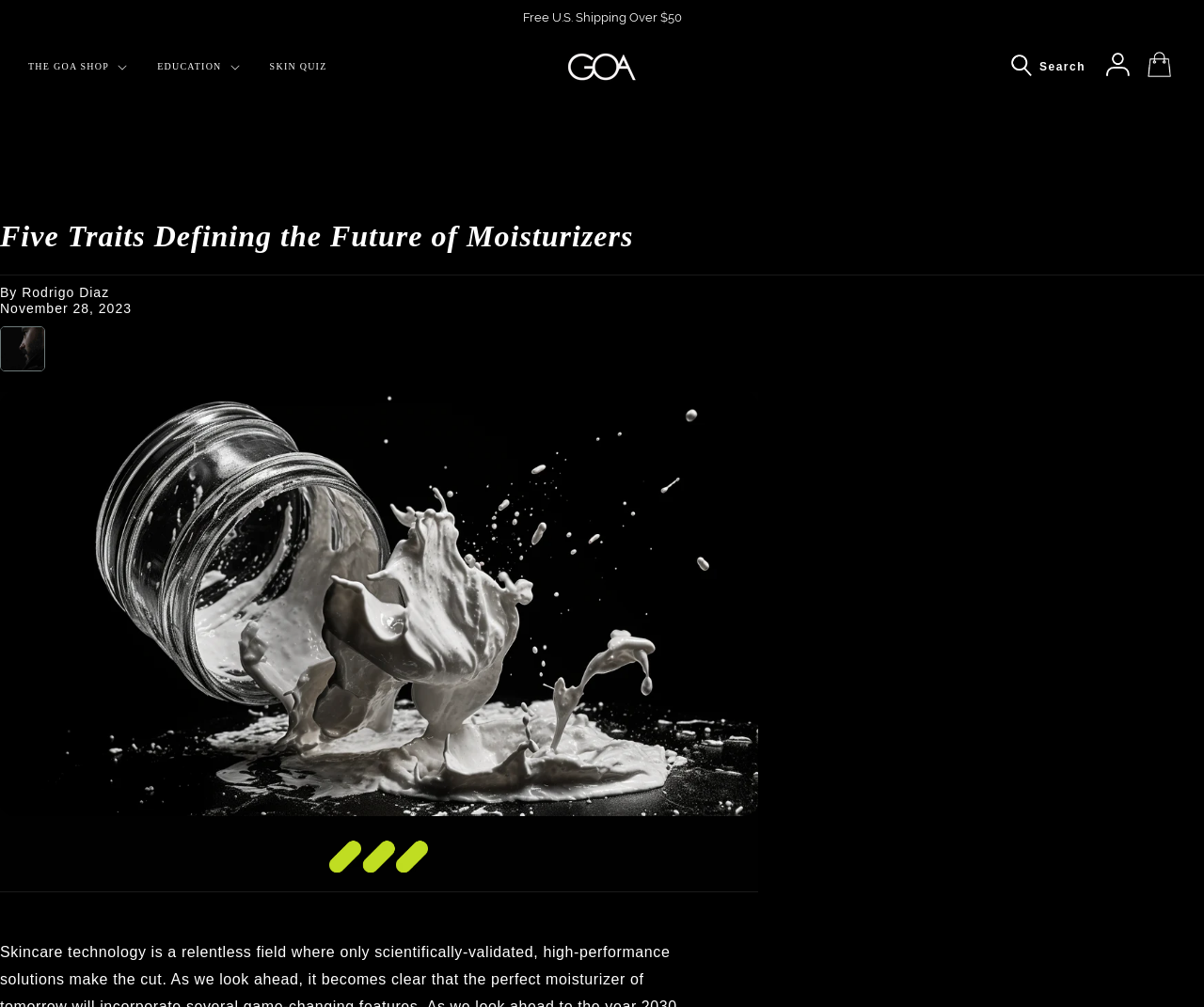Answer succinctly with a single word or phrase:
Is there a search function on the webpage?

Yes